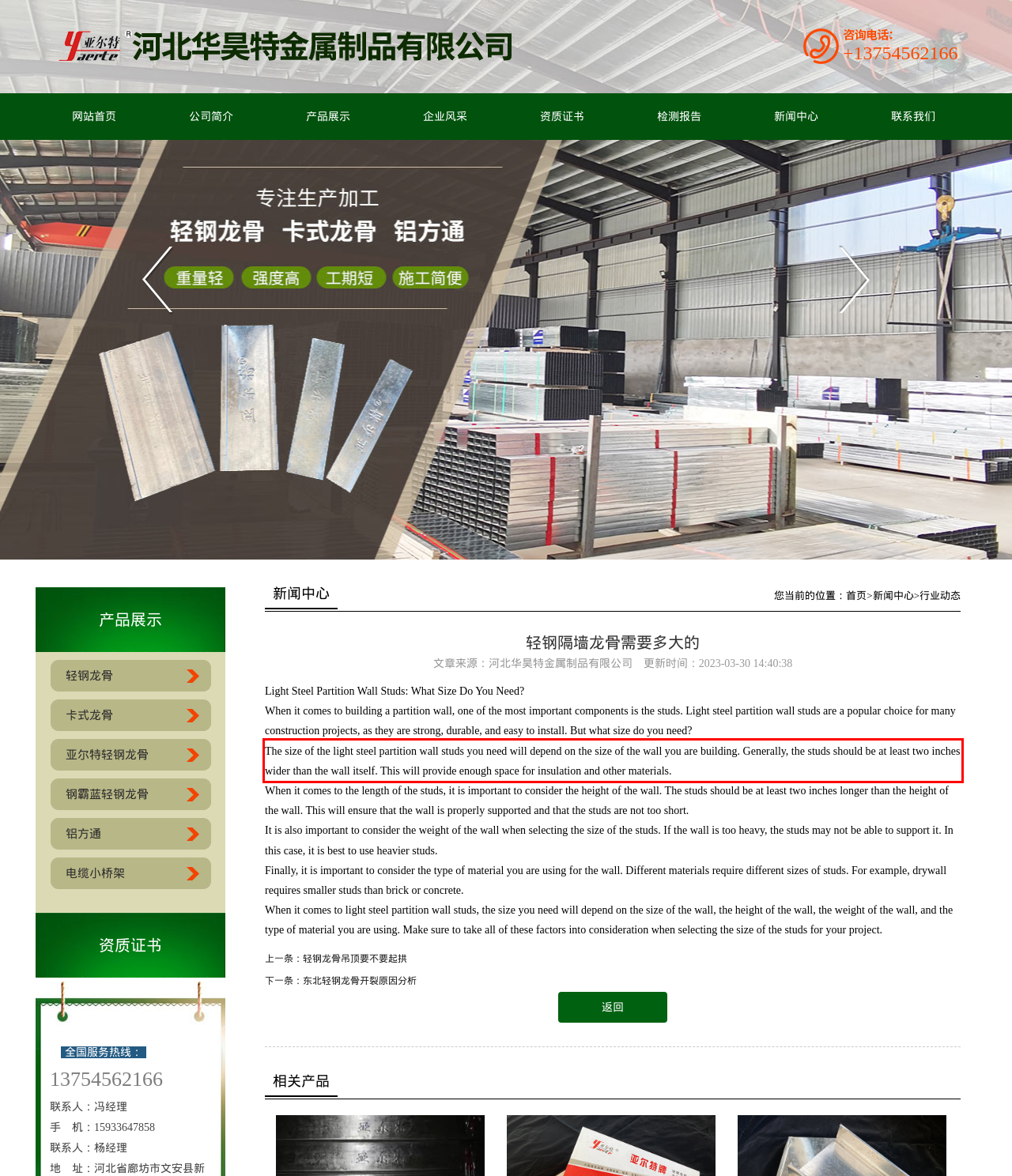Analyze the screenshot of the webpage and extract the text from the UI element that is inside the red bounding box.

The size of the light steel partition wall studs you need will depend on the size of the wall you are building. Generally, the studs should be at least two inches wider than the wall itself. This will provide enough space for insulation and other materials.